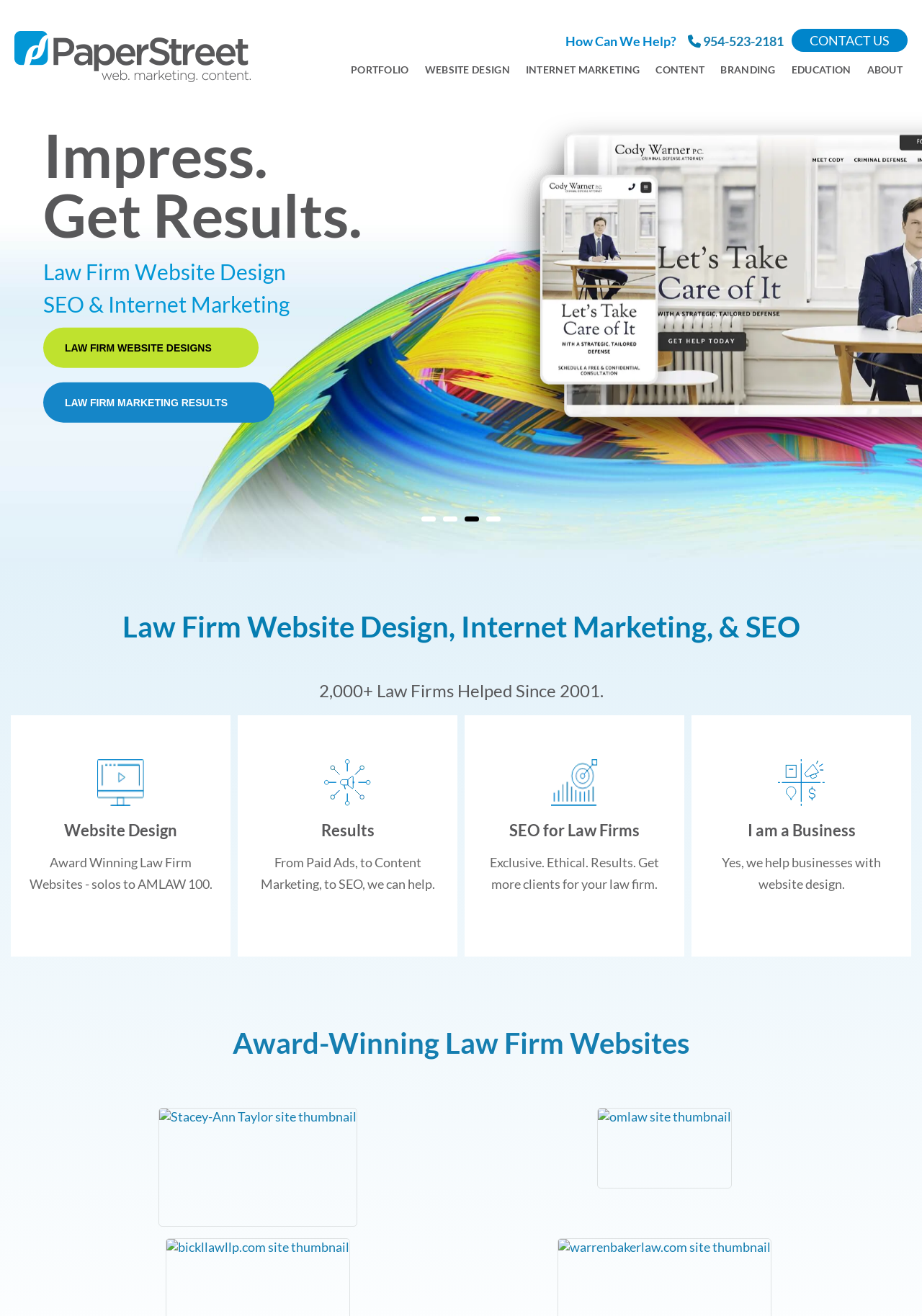Pinpoint the bounding box coordinates of the clickable element needed to complete the instruction: "Click the 'WEBSITE DESIGN' link". The coordinates should be provided as four float numbers between 0 and 1: [left, top, right, bottom].

[0.455, 0.045, 0.558, 0.061]